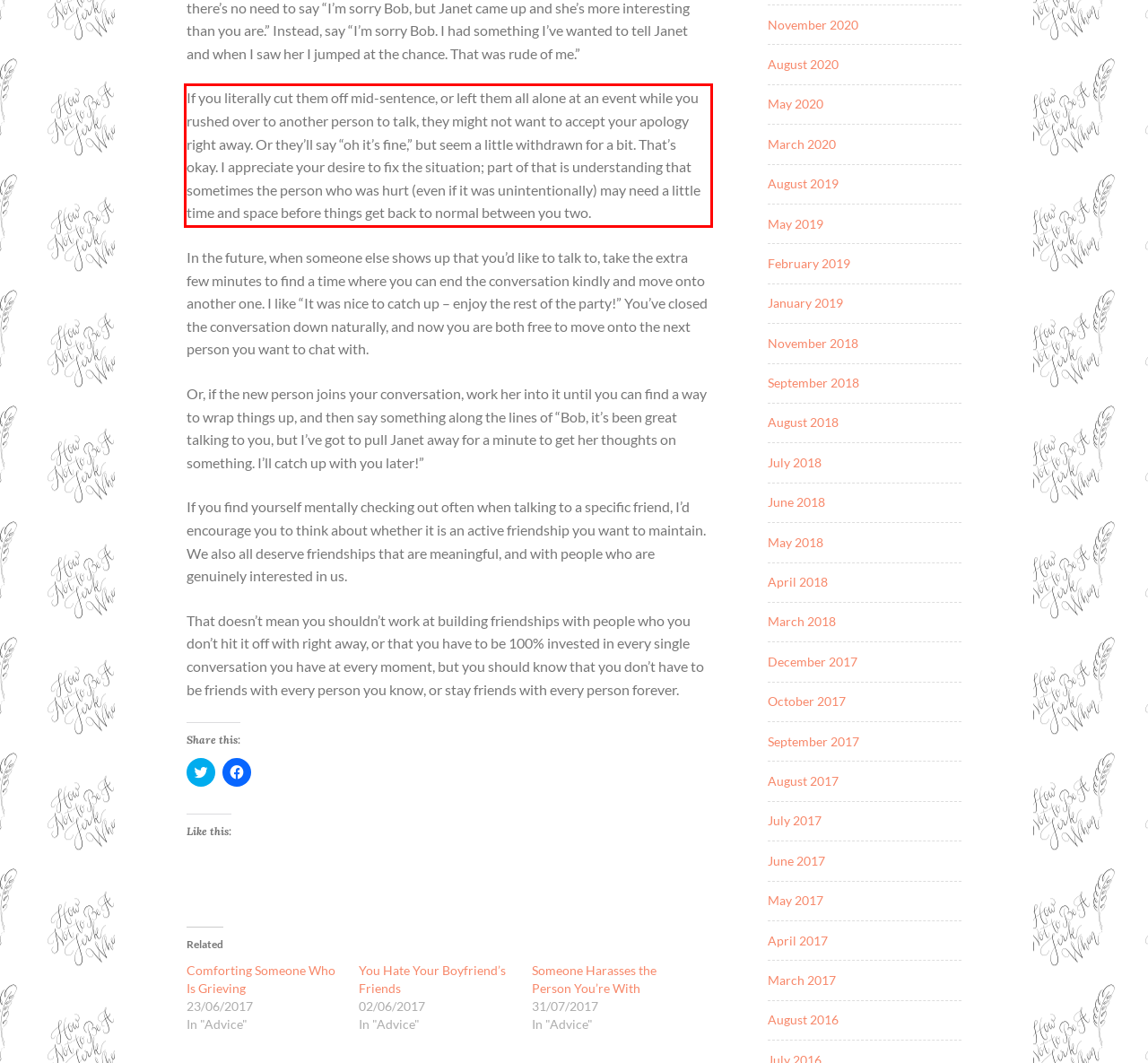Given a screenshot of a webpage, locate the red bounding box and extract the text it encloses.

If you literally cut them off mid-sentence, or left them all alone at an event while you rushed over to another person to talk, they might not want to accept your apology right away. Or they’ll say “oh it’s fine,” but seem a little withdrawn for a bit. That’s okay. I appreciate your desire to fix the situation; part of that is understanding that sometimes the person who was hurt (even if it was unintentionally) may need a little time and space before things get back to normal between you two.